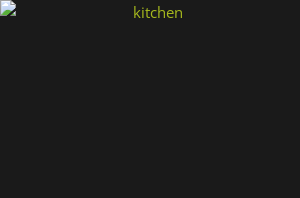Generate a detailed caption for the image.

The image features a minimalist design labeled "kitchen," emphasizing the essential role of this space in a home. It suggests a modern aesthetic that aligns with a focus on functionality while offering ideas for maximizing limited kitchen space. This may include lighter color palettes and clever storage solutions to ensure a functional and visually appealing environment. The depiction evokes the notion of creativity and practicality in kitchen design, encouraging homeowners to embrace the challenges of smaller areas through innovative solutions.